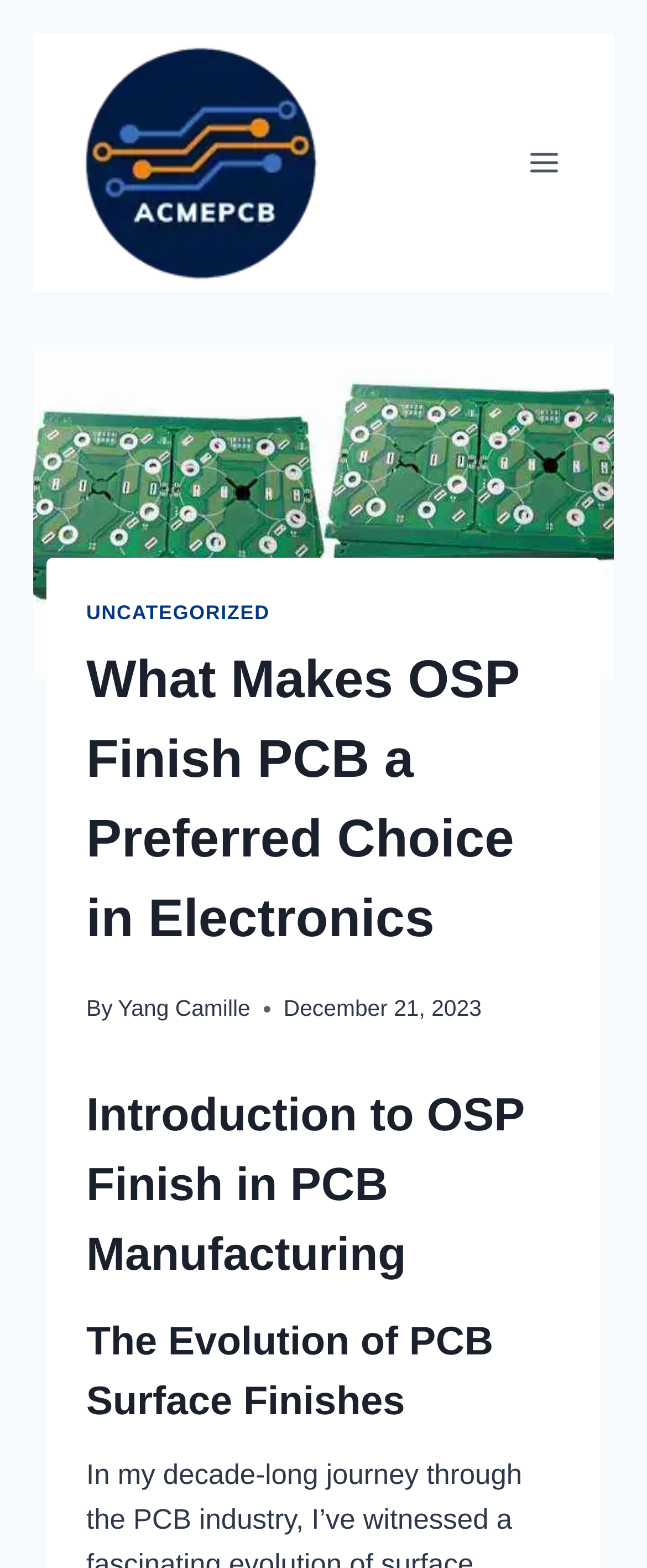Give a one-word or short phrase answer to this question: 
What is the main image on the webpage?

OSP Finish PCB